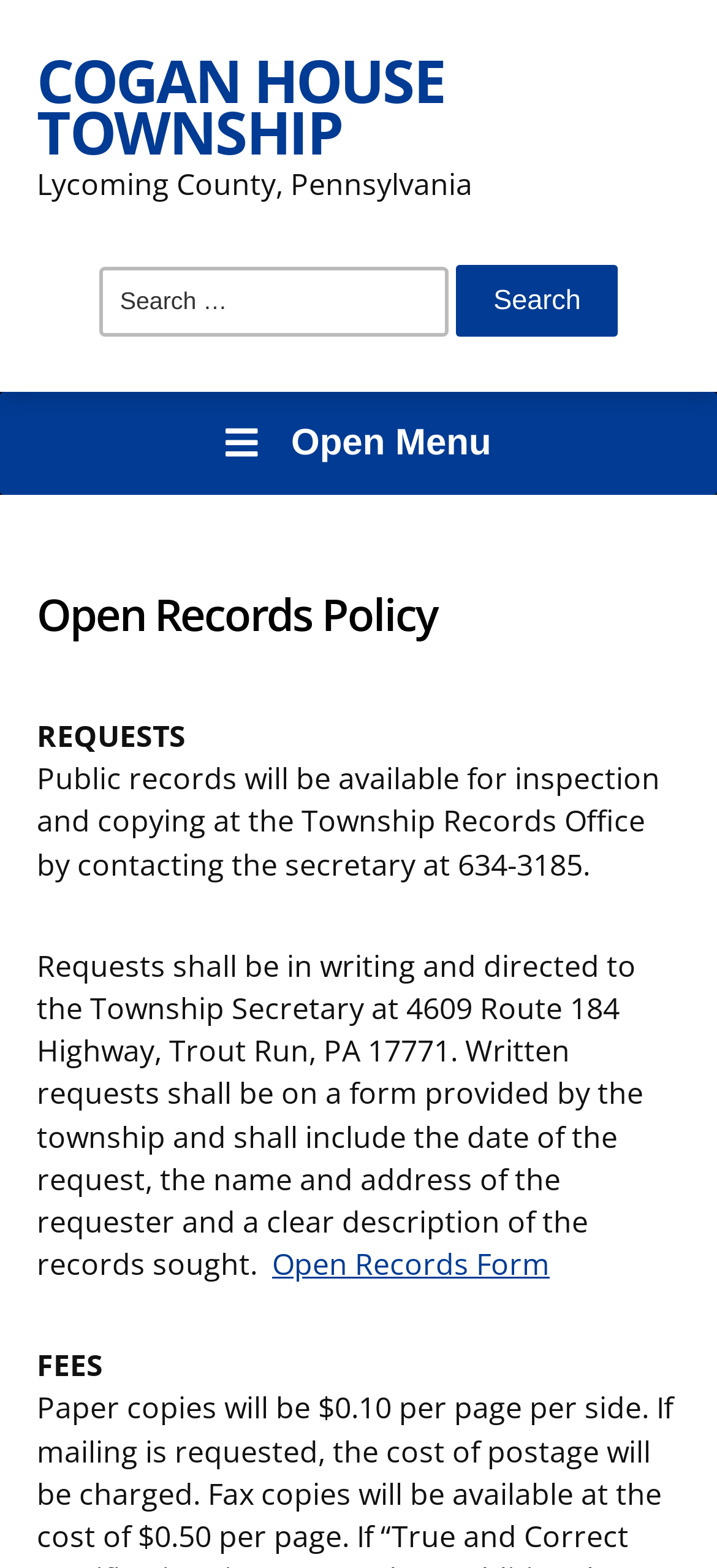Examine the screenshot and answer the question in as much detail as possible: How can you initiate a search on the webpage?

The webpage has a search box with a 'Search' button, allowing users to search for specific information by typing in the search box and clicking the 'Search' button.